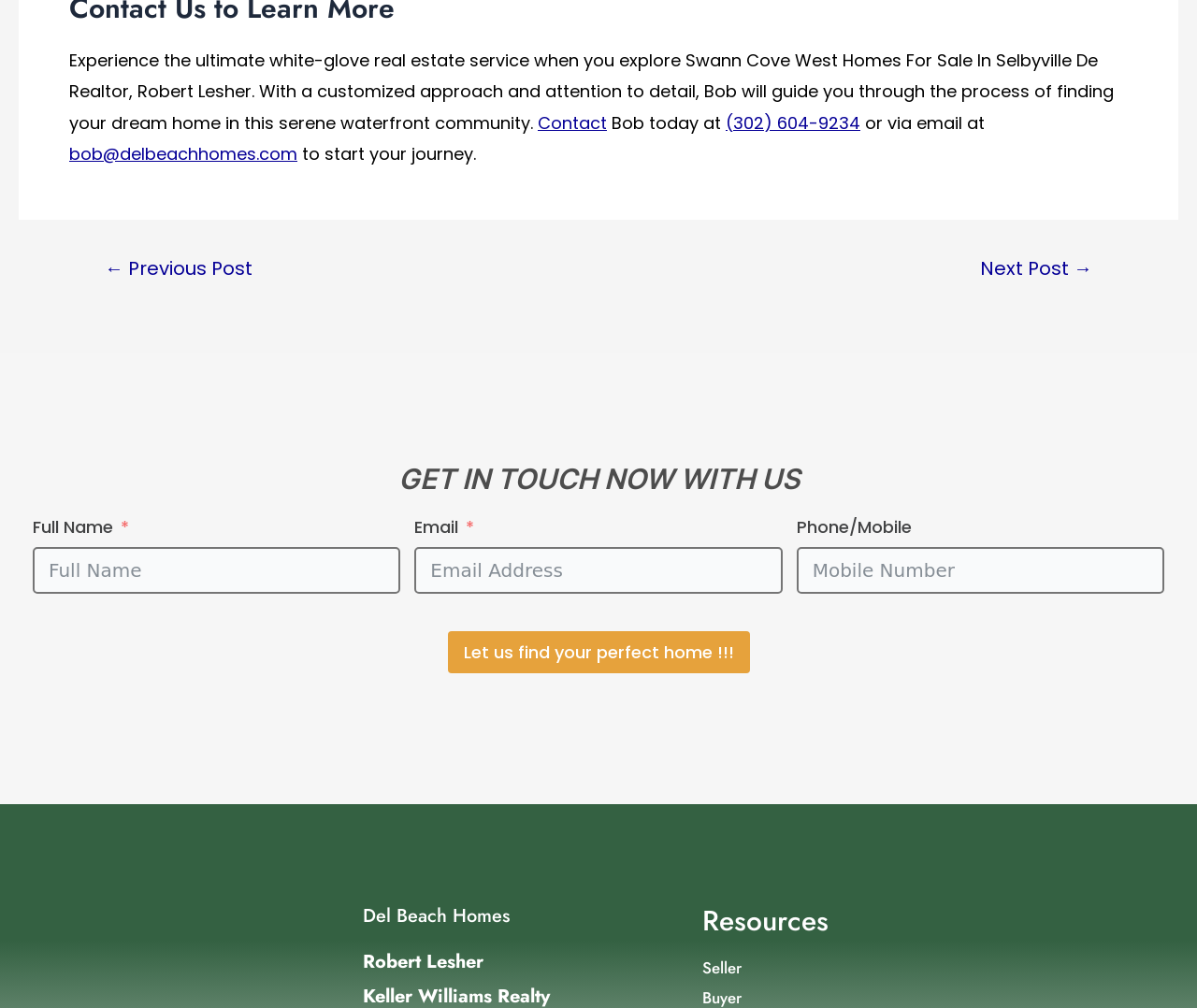Please locate the bounding box coordinates of the region I need to click to follow this instruction: "Call the phone number".

[0.606, 0.11, 0.719, 0.133]